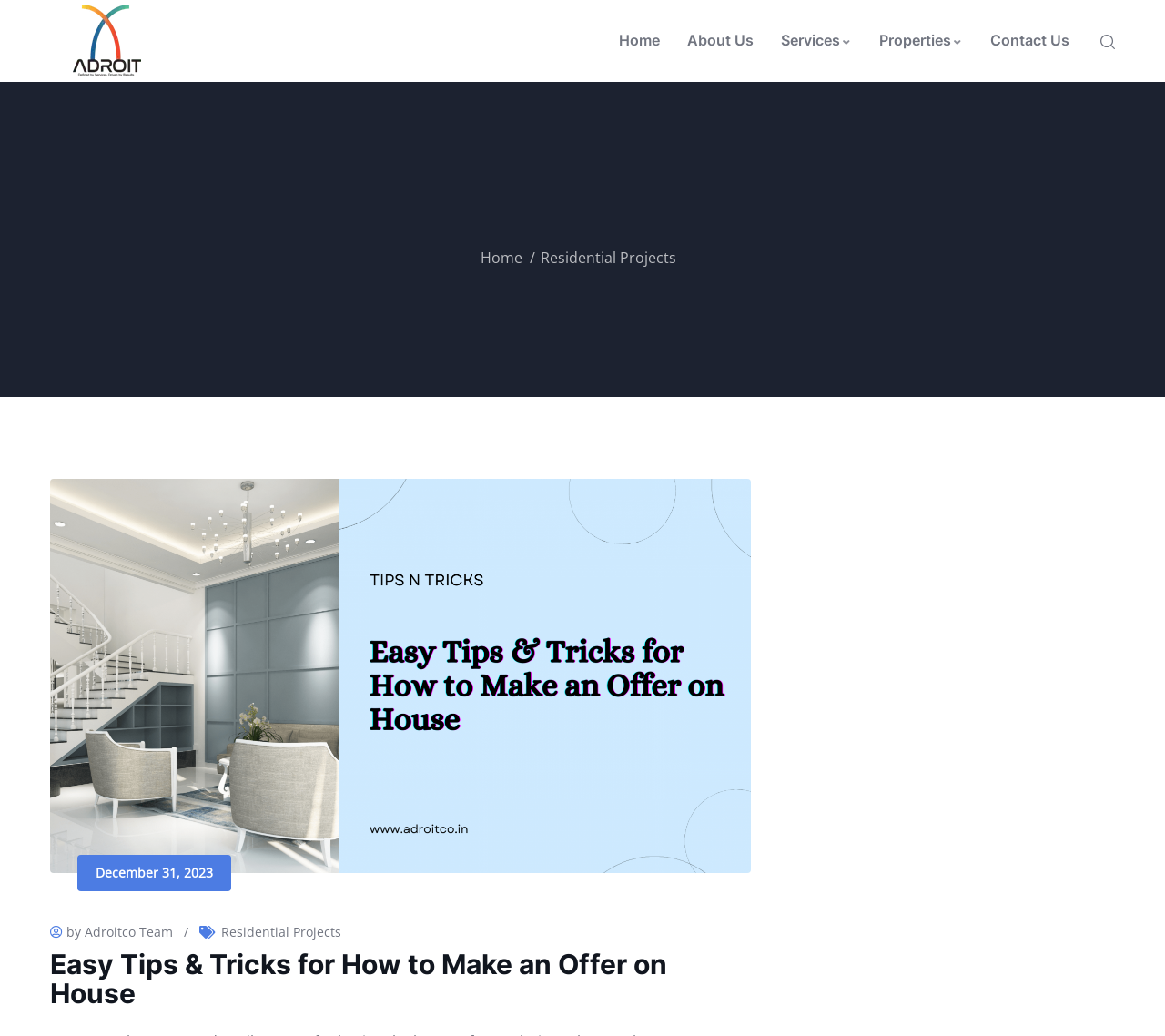What is the company name on the top left?
Look at the webpage screenshot and answer the question with a detailed explanation.

I found the company name 'Adroit' on the top left of the webpage, which is accompanied by an image with the same name. This suggests that Adroit is the company or brand associated with the webpage.